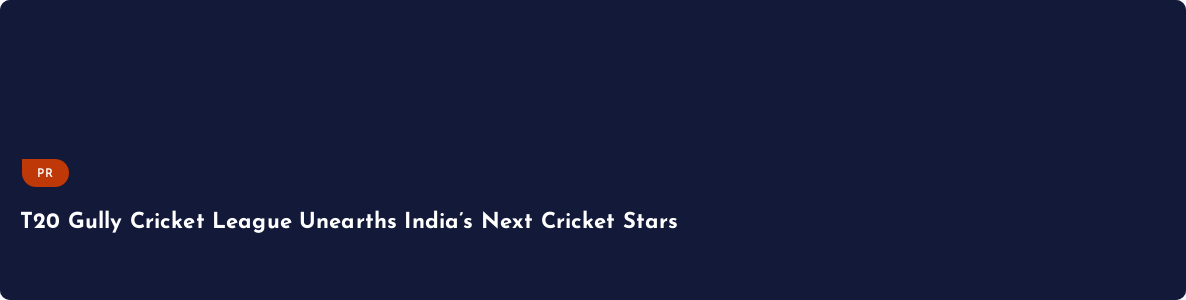Generate a comprehensive description of the image.

This image highlights the title of an article, "T20 Gully Cricket League Unearths India’s Next Cricket Stars," set against a dark blue background. The text is prominently displayed in a bold, white font, ensuring readability and impact. A small icon labeled 'PR' in a rounded shape appears to the left of the title, indicating that this content is a press release. The overall design emphasizes the excitement and significance of the T20 Gully Cricket League, which is aimed at showcasing emerging cricket talent in India.